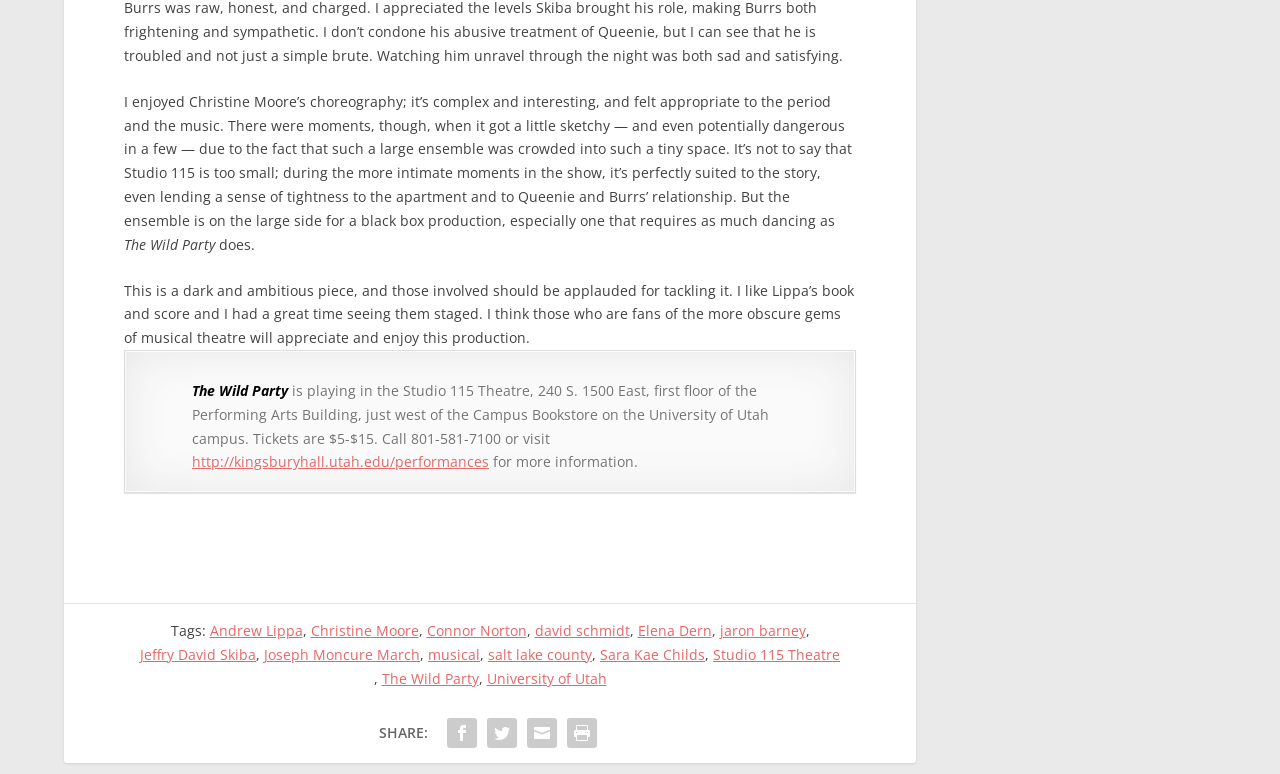Based on the element description: "salt lake county", identify the bounding box coordinates for this UI element. The coordinates must be four float numbers between 0 and 1, listed as [left, top, right, bottom].

[0.381, 0.829, 0.462, 0.86]